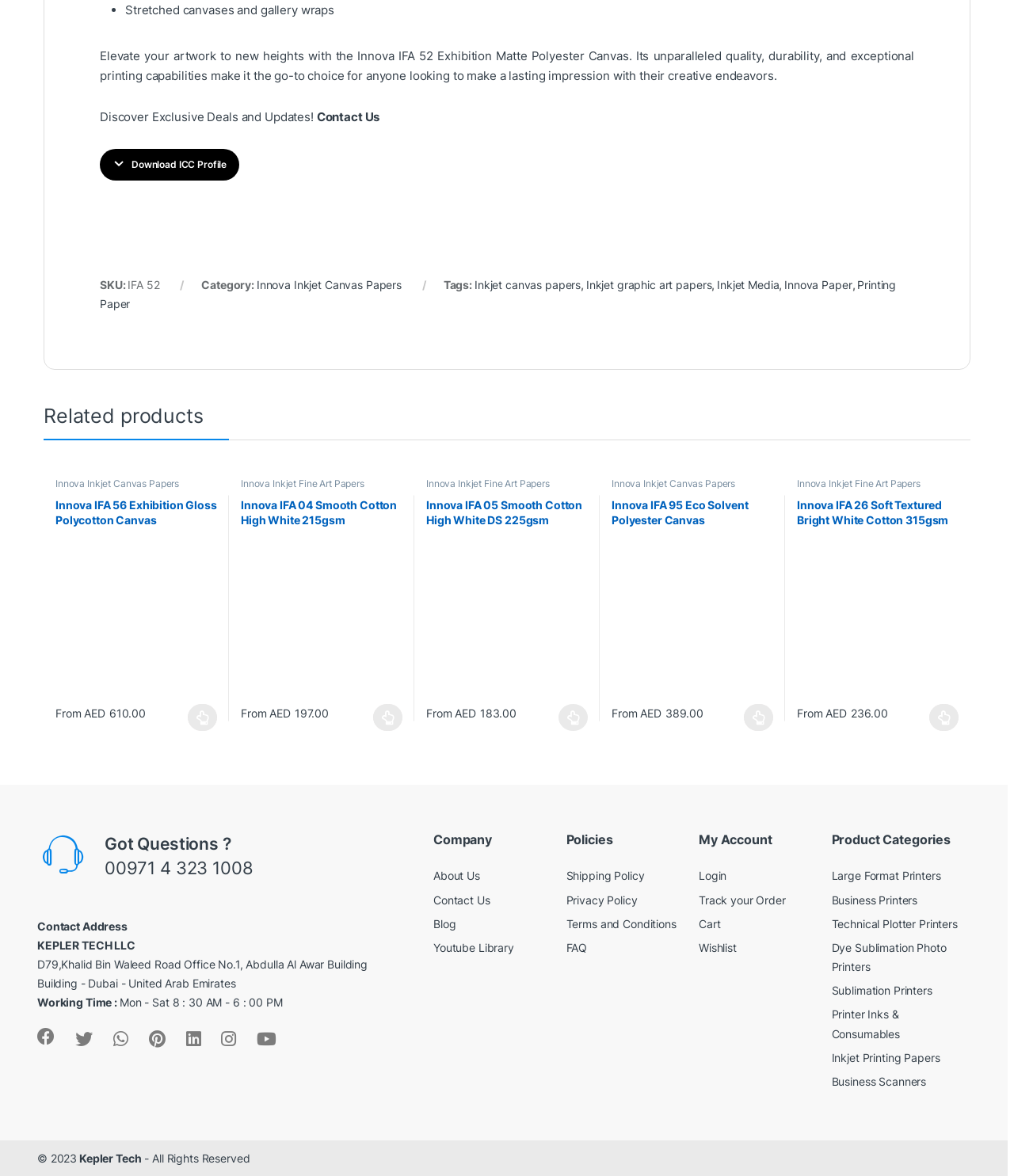From the element description: "Innova Inkjet Fine Art Papers", extract the bounding box coordinates of the UI element. The coordinates should be expressed as four float numbers between 0 and 1, in the order [left, top, right, bottom].

[0.42, 0.406, 0.542, 0.416]